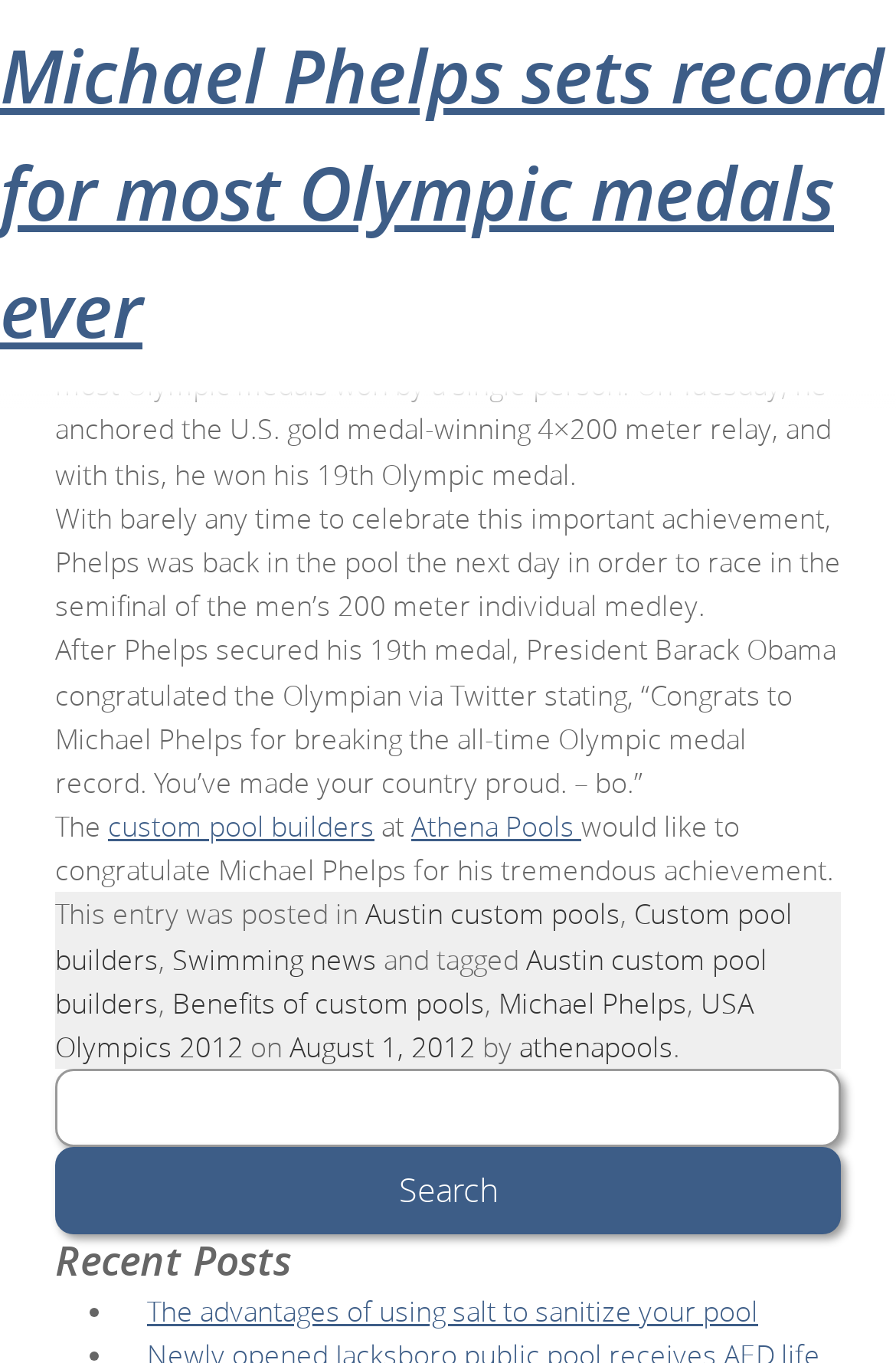Locate the bounding box coordinates of the segment that needs to be clicked to meet this instruction: "Click the 'custom pool builders' link".

[0.121, 0.592, 0.418, 0.619]